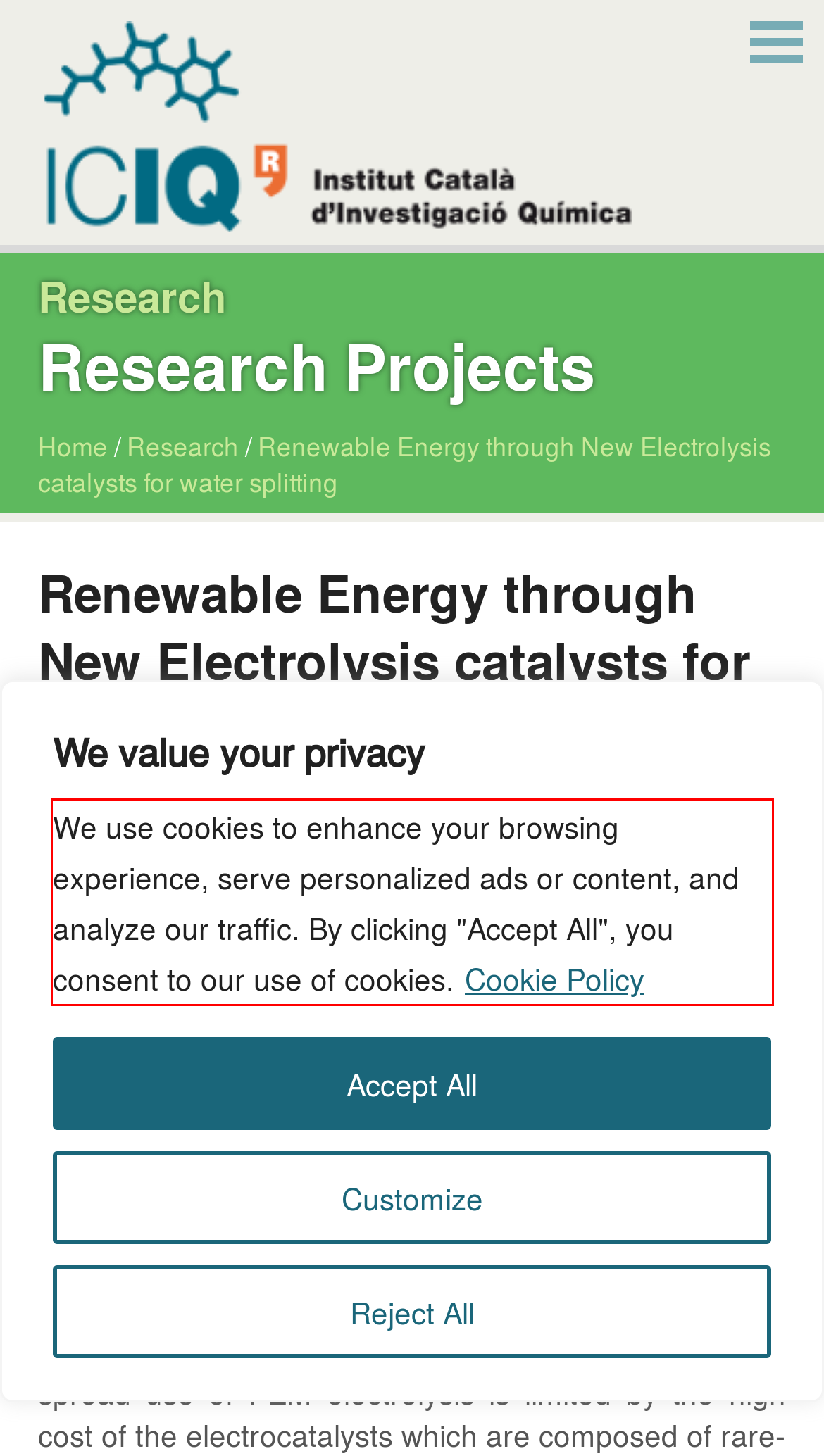Analyze the screenshot of a webpage where a red rectangle is bounding a UI element. Extract and generate the text content within this red bounding box.

We use cookies to enhance your browsing experience, serve personalized ads or content, and analyze our traffic. By clicking "Accept All", you consent to our use of cookies. Cookie Policy